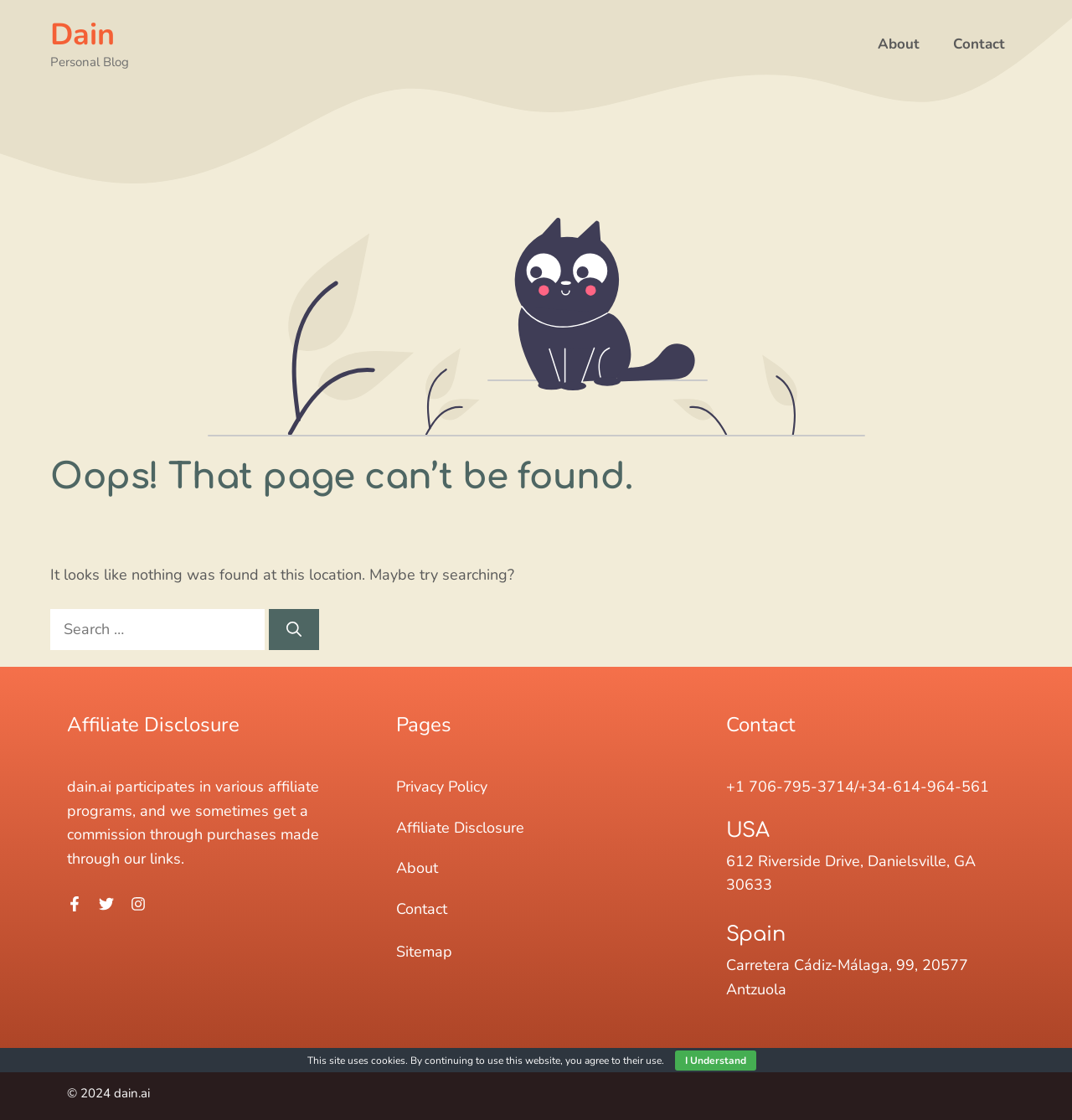Identify the bounding box coordinates of the clickable region required to complete the instruction: "go to Dain". The coordinates should be given as four float numbers within the range of 0 and 1, i.e., [left, top, right, bottom].

[0.047, 0.013, 0.107, 0.049]